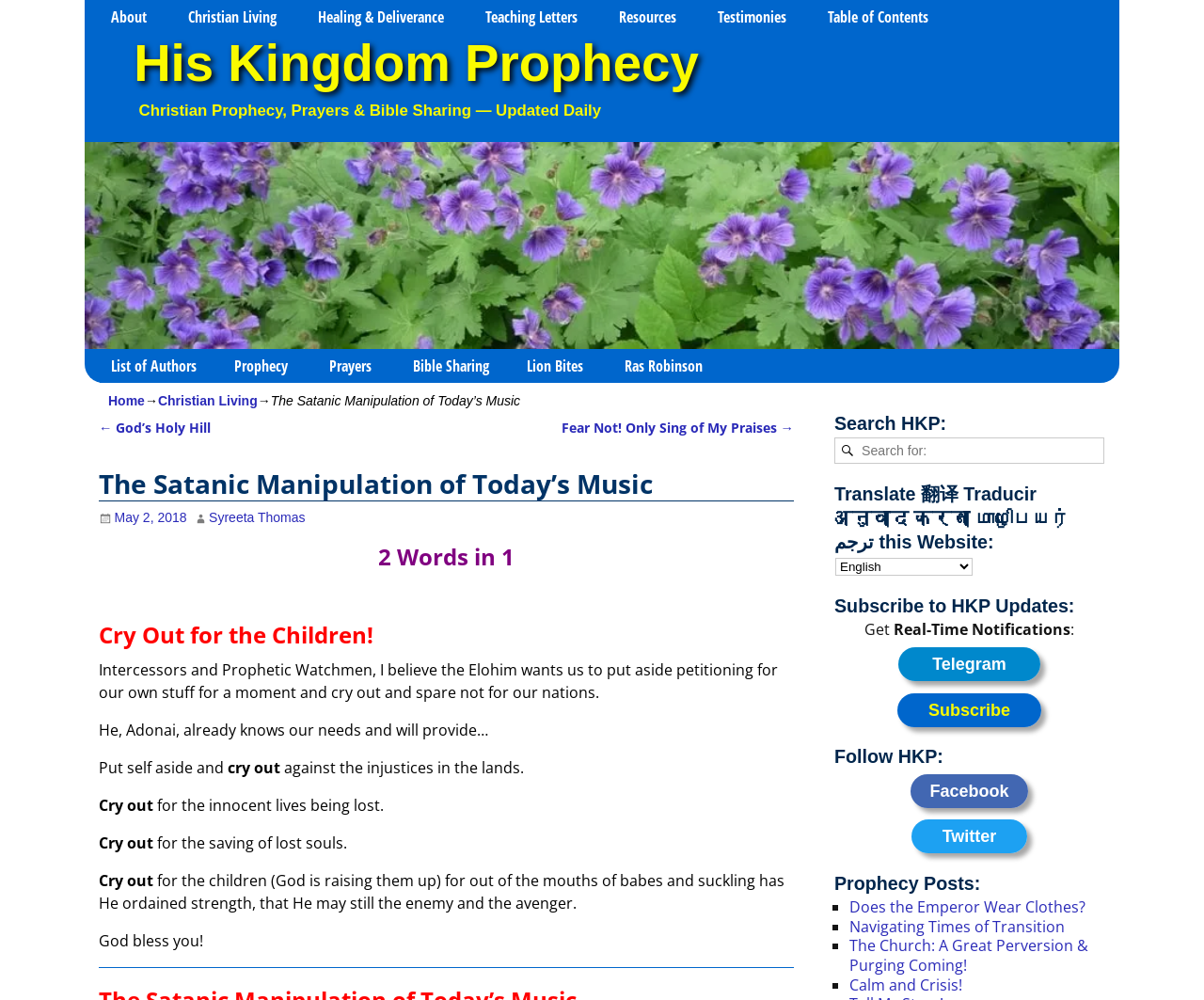Give a detailed account of the webpage's layout and content.

The webpage is titled "The Satanic Manipulation of Today's Music" by Syreeta Thomas. At the top, there are several links to different sections of the website, including "About", "Christian Living", "Healing & Deliverance", and more. Below these links, there is a heading that reads "His Kingdom Prophecy" with a link to the same title. 

To the right of this heading, there is an image with a link to "Garden Flowers by Angus MacKillop". Below this image, there are several links to different categories, including "Prophecy", "Prayers", "Bible Sharing", and more. 

On the left side of the page, there is a link to "Home" followed by a series of links to different articles, including "The Satanic Manipulation of Today's Music", which is the current page. Below these links, there is a heading that reads "Post navigation" with links to previous and next articles.

The main content of the page is an article that discusses the satanic manipulation of music. The article begins with a quote about music calming Saul and Prophet Elisha calling for music to calm his spirit. The article then goes on to discuss the importance of intercessors and prophetic watchmen crying out against injustices and for the saving of lost souls. 

Below the article, there are several headings, including "Search HKP", "Translate this Website", "Subscribe to HKP Updates", and "Follow HKP". These headings are followed by search boxes, language selection options, and links to subscribe to updates and follow the website on social media. 

Finally, there is a section titled "Prophecy Posts" that lists several links to different prophecy-related articles, including "Does the Emperor Wear Clothes?", "Navigating Times of Transition", and more.